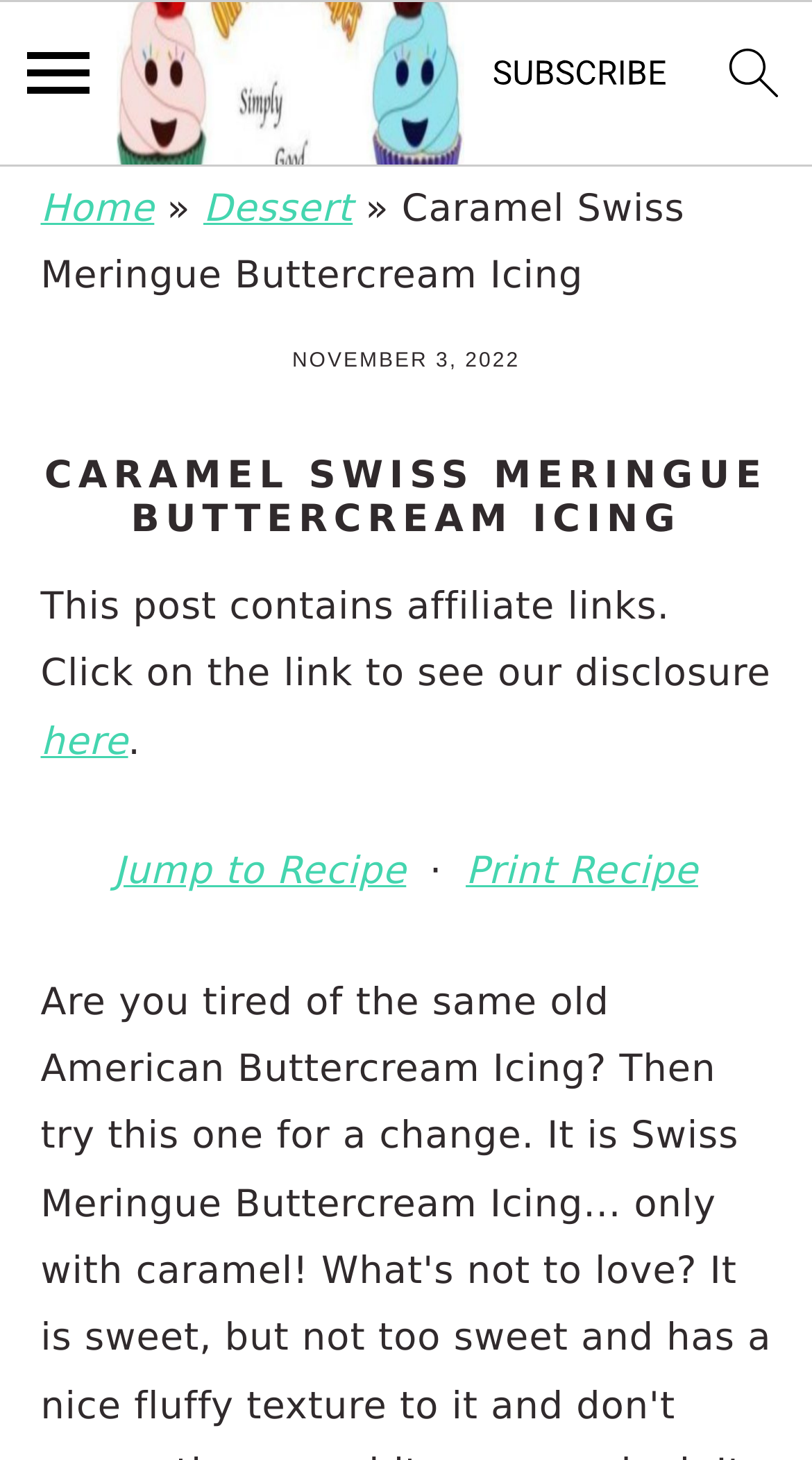For the given element description Jump to Recipe, determine the bounding box coordinates of the UI element. The coordinates should follow the format (top-left x, top-left y, bottom-right x, bottom-right y) and be within the range of 0 to 1.

[0.14, 0.575, 0.5, 0.621]